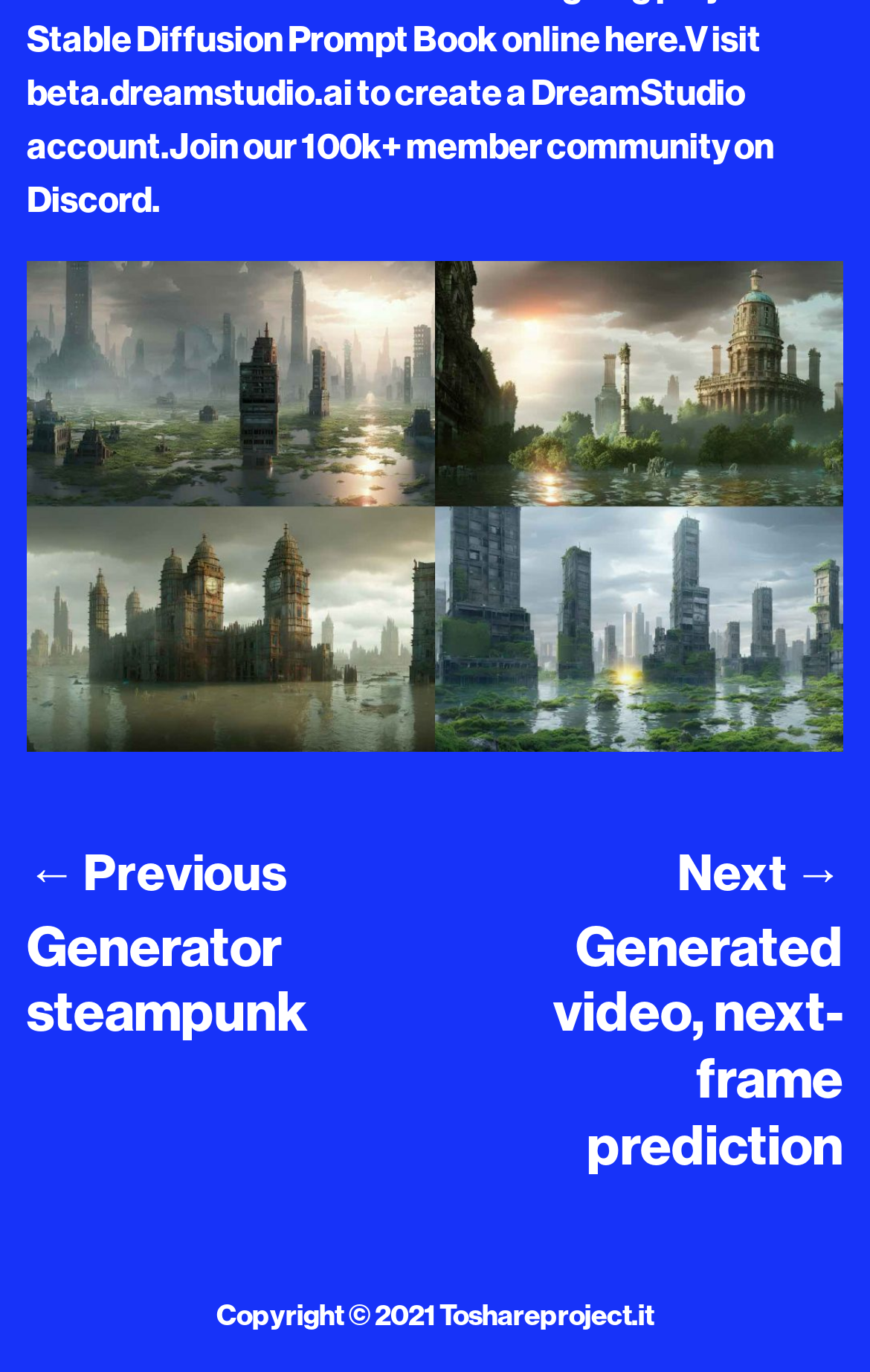What is the topic of the generated video?
Answer with a single word or phrase, using the screenshot for reference.

Next-frame prediction